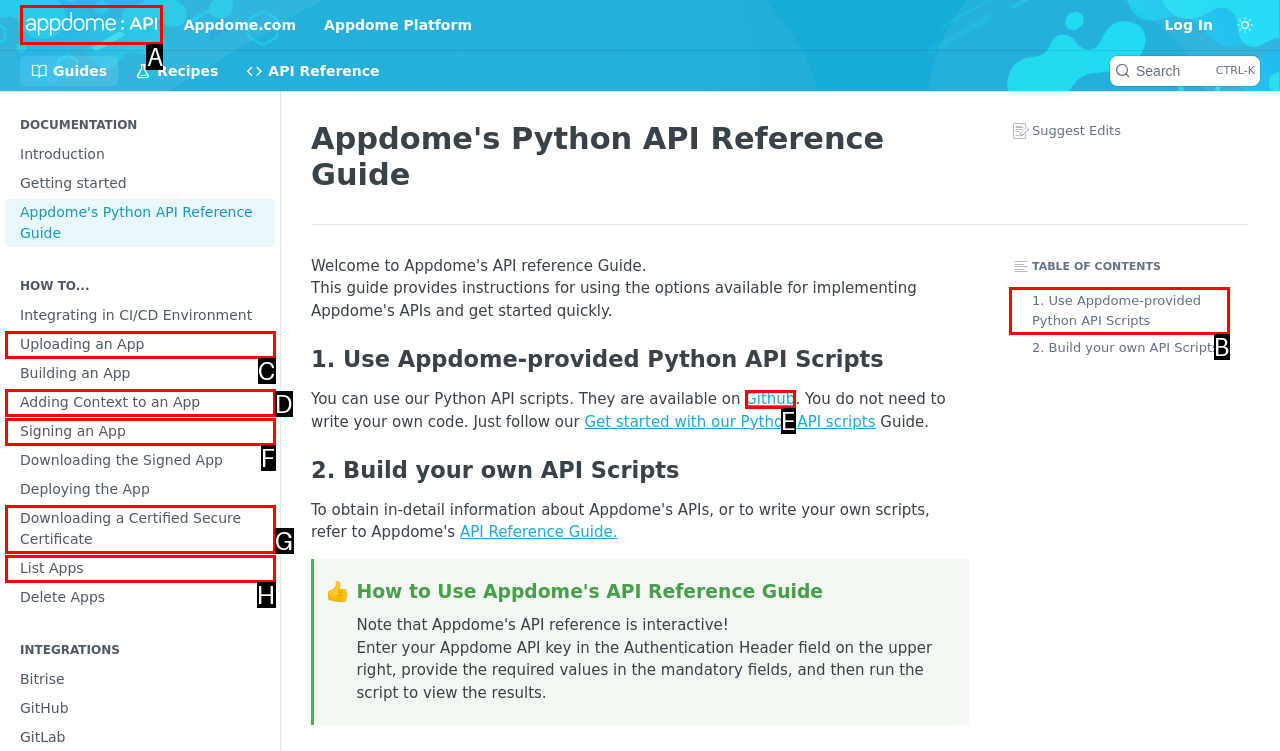Match the description: Downloading a Certified Secure Certificate to the correct HTML element. Provide the letter of your choice from the given options.

G